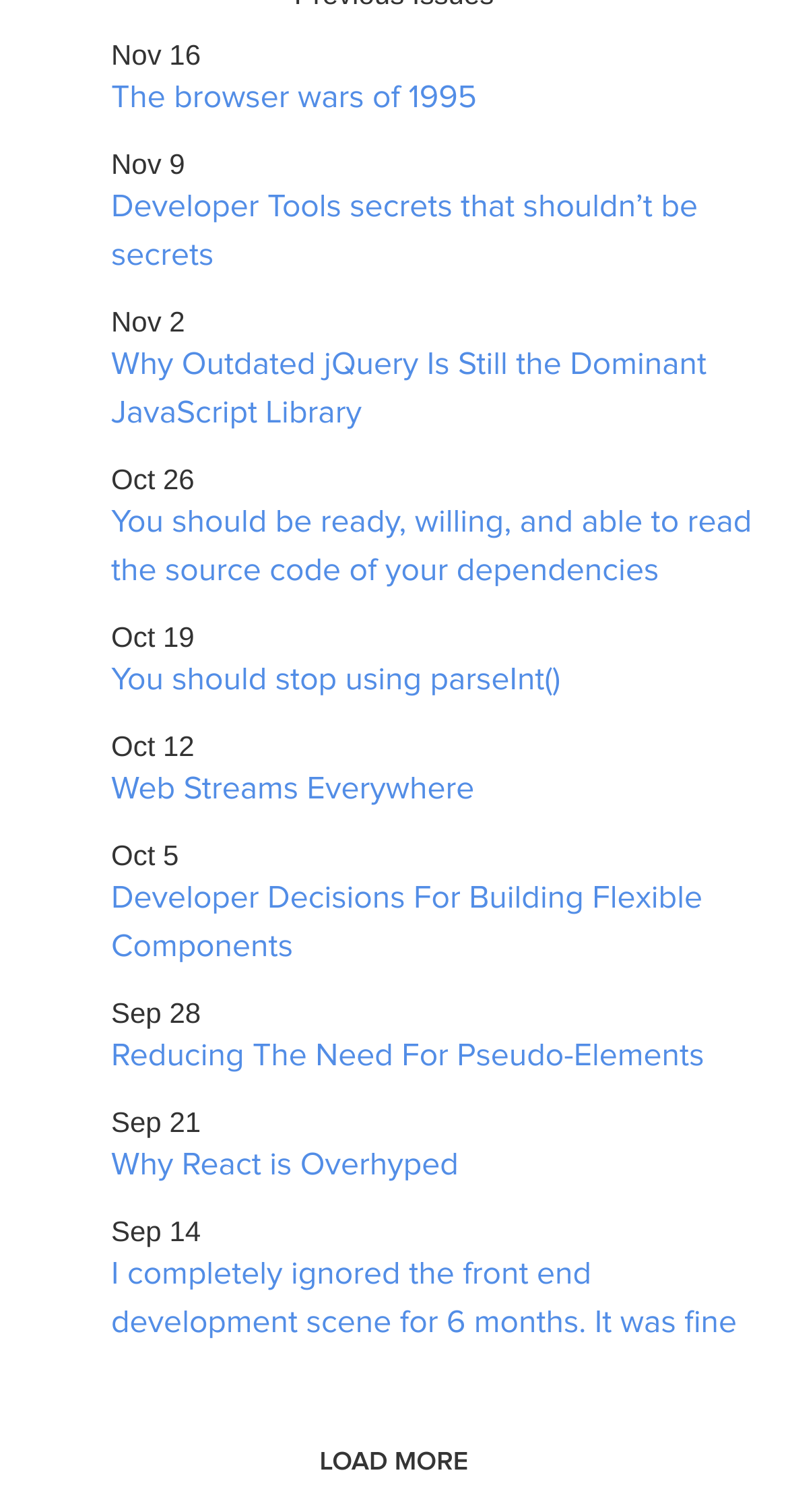Identify the bounding box coordinates of the part that should be clicked to carry out this instruction: "Load more articles".

[0.372, 0.945, 0.628, 0.989]